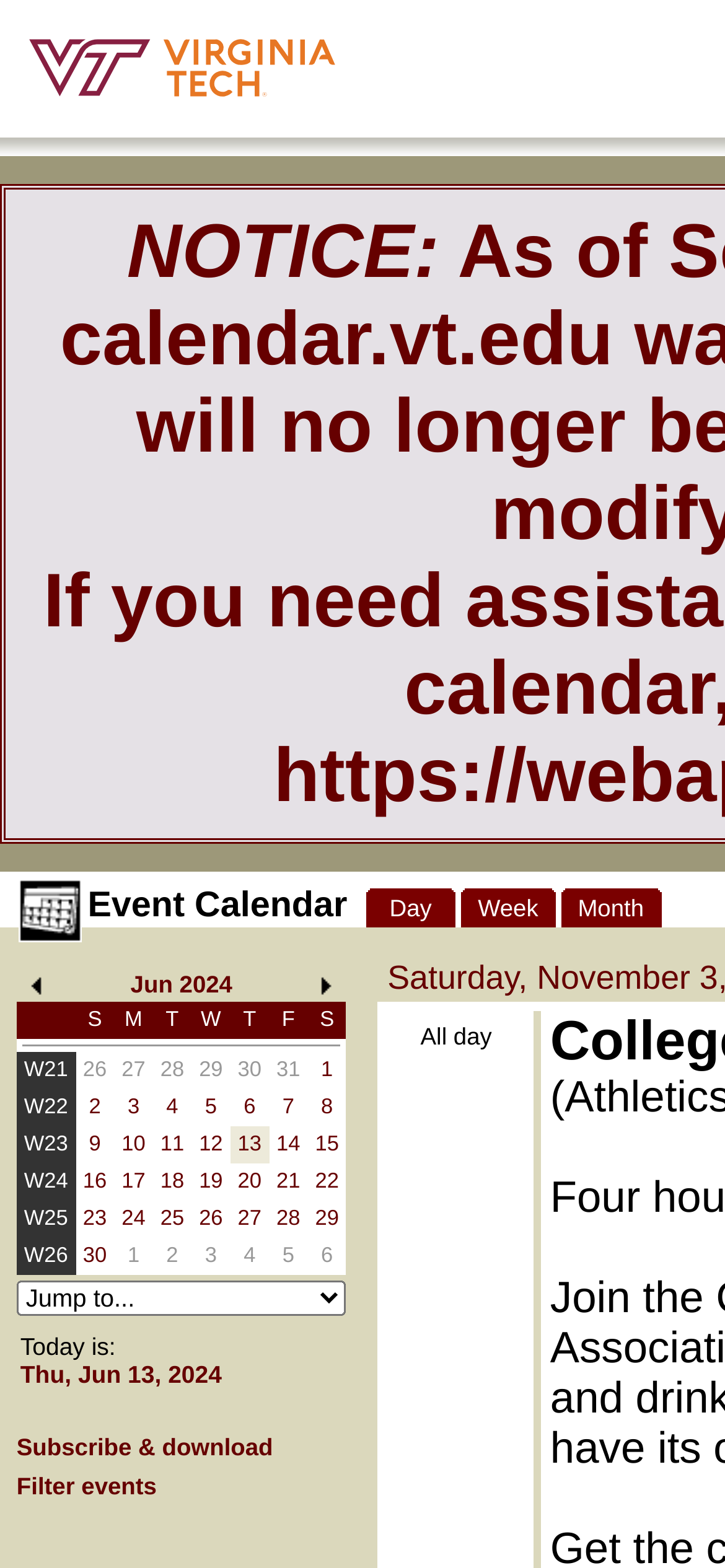Please respond in a single word or phrase: 
What is the current month displayed in the calendar?

Jun 2024